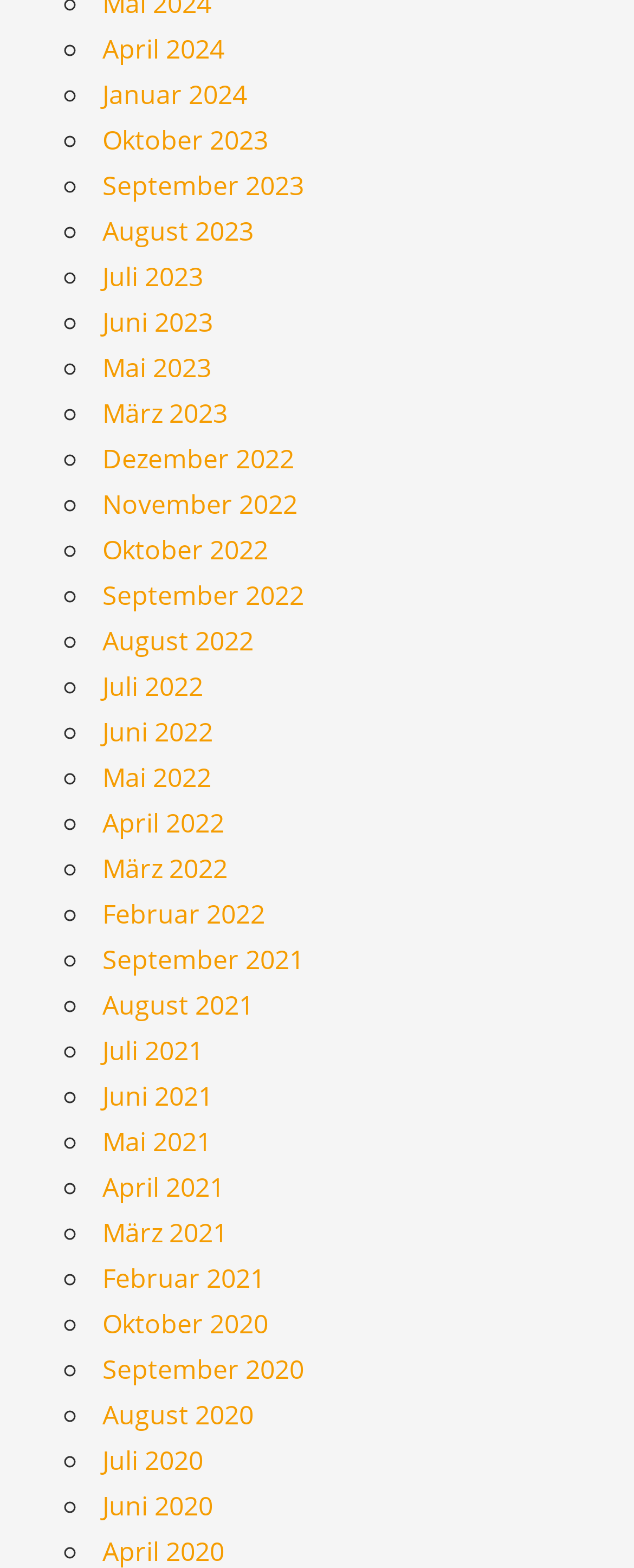How many links are there for the year 2023?
Please answer the question with a detailed and comprehensive explanation.

I counted the number of links for the year 2023 and found 12 links, one for each month of the year.